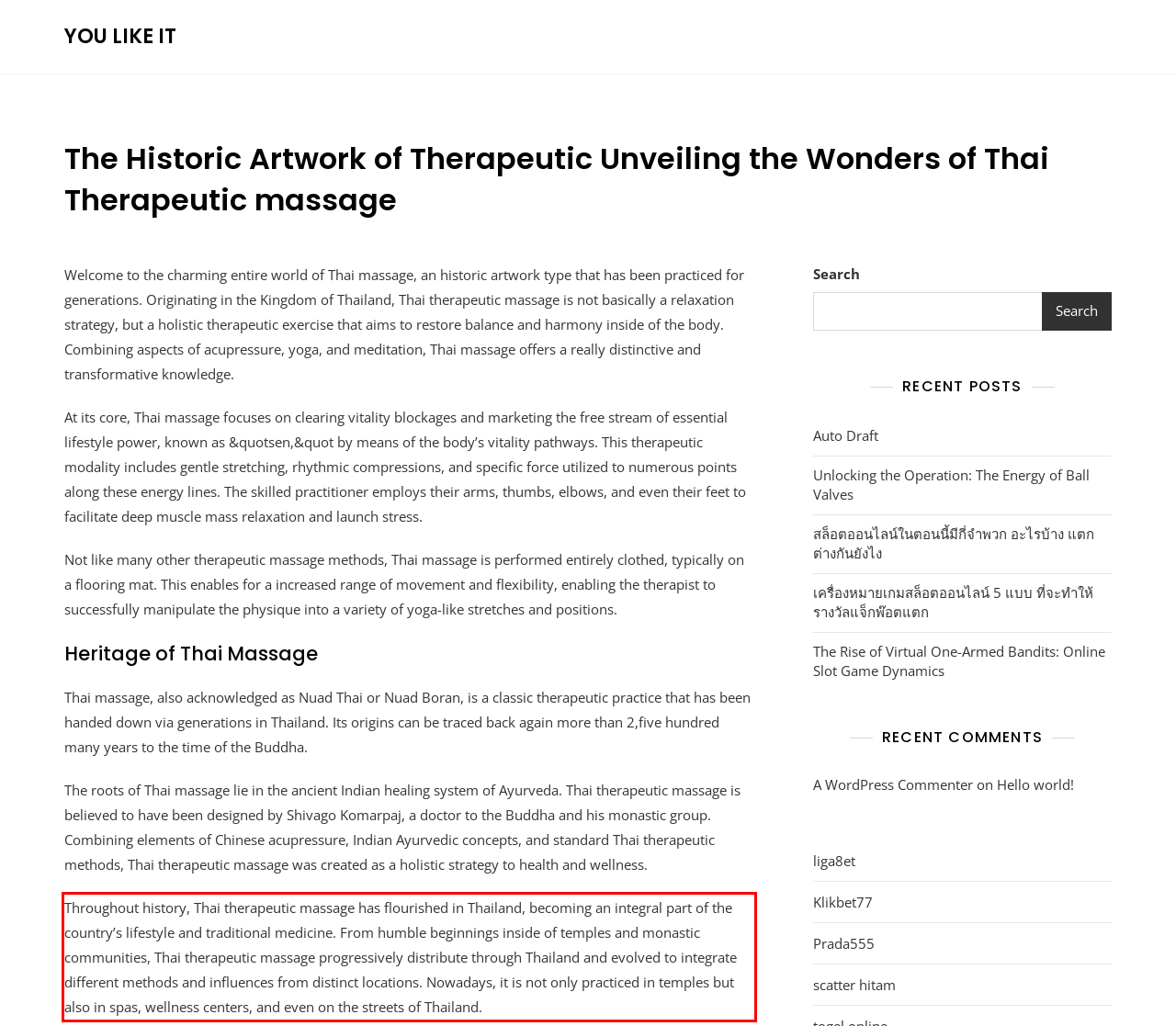Please examine the screenshot of the webpage and read the text present within the red rectangle bounding box.

Throughout history, Thai therapeutic massage has flourished in Thailand, becoming an integral part of the country’s lifestyle and traditional medicine. From humble beginnings inside of temples and monastic communities, Thai therapeutic massage progressively distribute through Thailand and evolved to integrate different methods and influences from distinct locations. Nowadays, it is not only practiced in temples but also in spas, wellness centers, and even on the streets of Thailand.